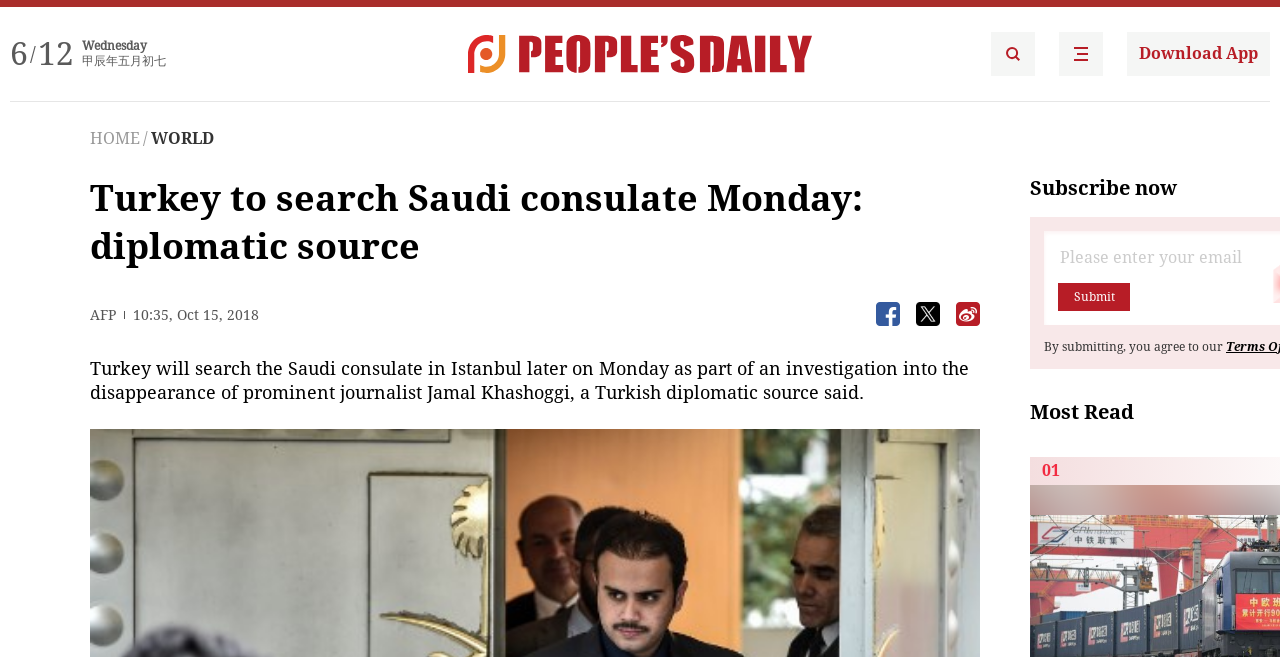What is the name of the news agency mentioned in the article?
Give a detailed response to the question by analyzing the screenshot.

I found the name of the news agency by looking at the text 'AFP' which is located above the date and time of the news article.